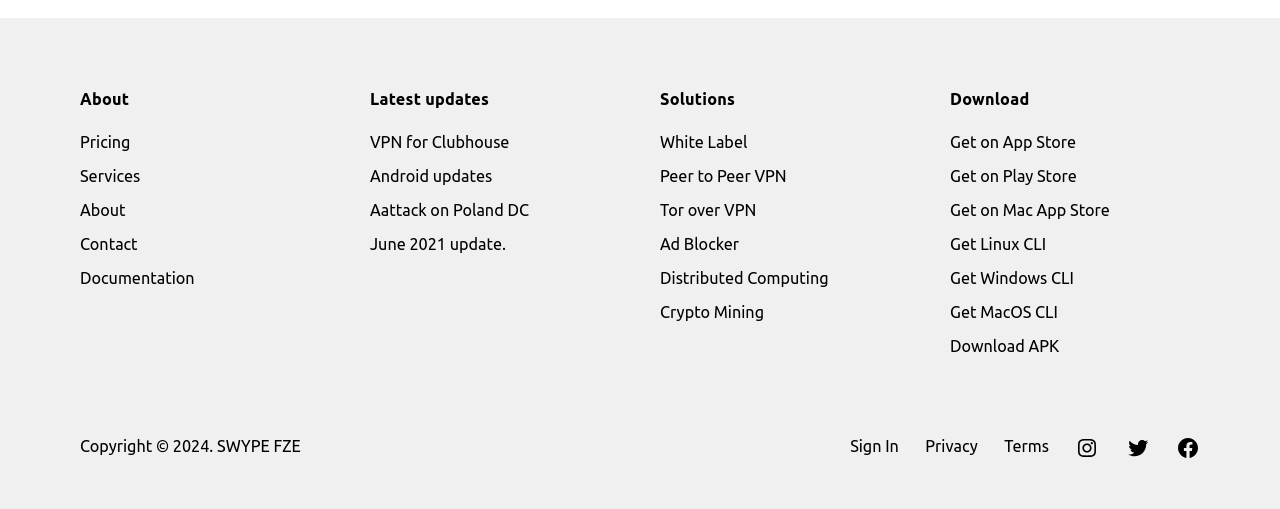Carefully examine the image and provide an in-depth answer to the question: How many links are available under the 'Solutions' section?

By counting the links under the 'Solutions' section, which are 'White Label', 'Peer to Peer VPN', 'Tor over VPN', 'Ad Blocker', 'Distributed Computing', and 'Crypto Mining', it can be determined that there are 6 links available under this section.